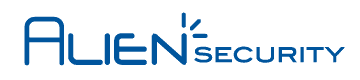What is the main focus of Alien Security's business?
By examining the image, provide a one-word or phrase answer.

retail security technology